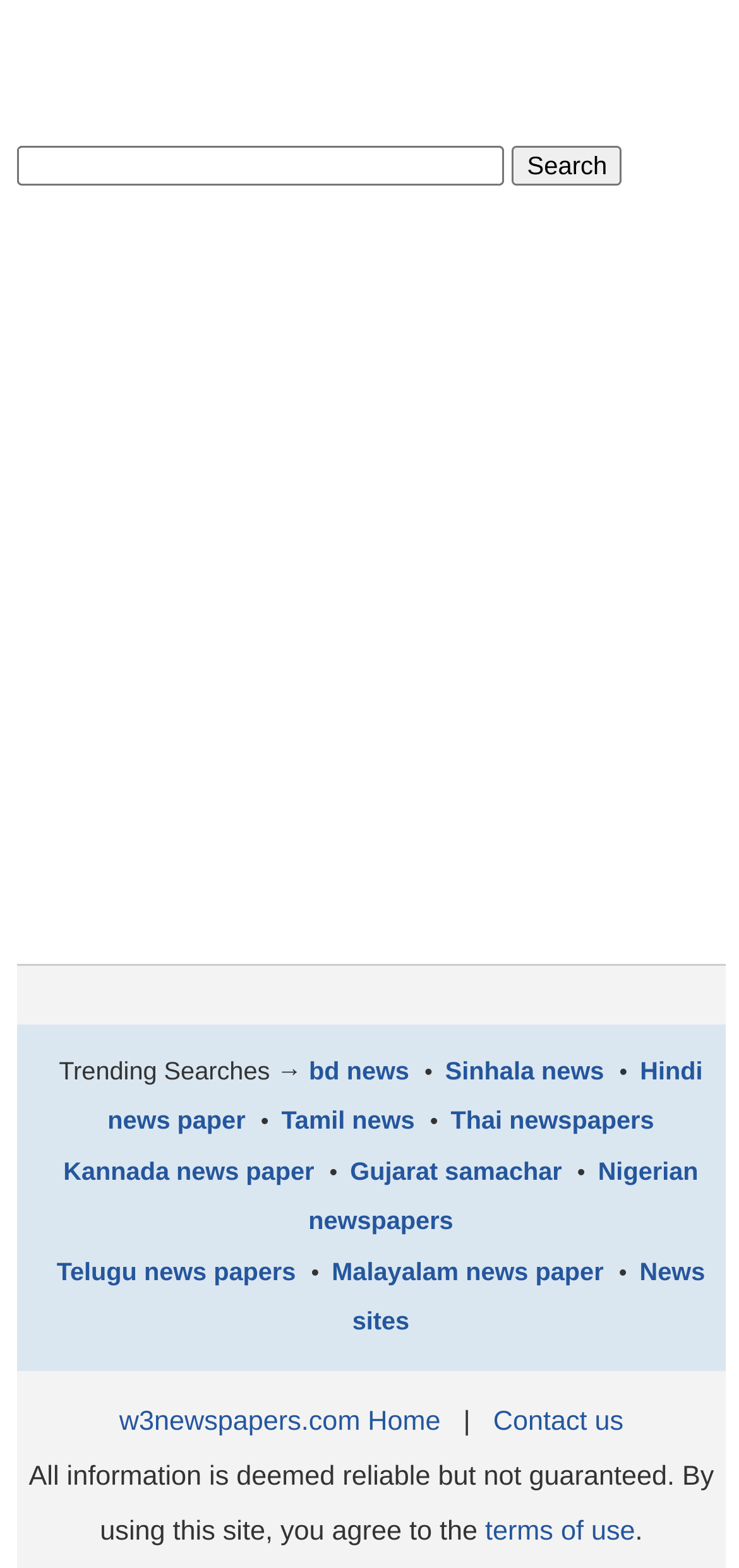Please determine the bounding box coordinates of the section I need to click to accomplish this instruction: "Learn about inspection services".

None